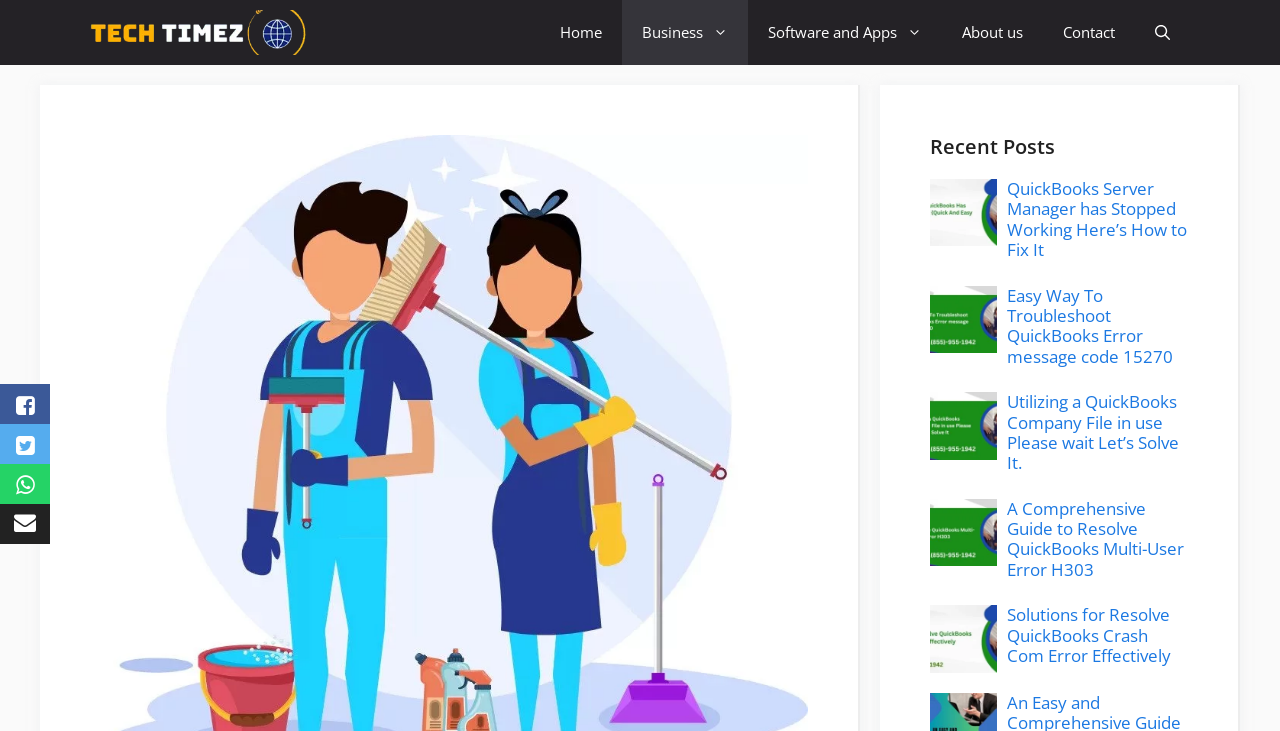Based on the image, provide a detailed response to the question:
How many navigation links are there?

I counted the number of links in the navigation section, which are 'Tech Timez', 'Home', 'Business', 'Software and Apps', 'About us', and 'Contact'.